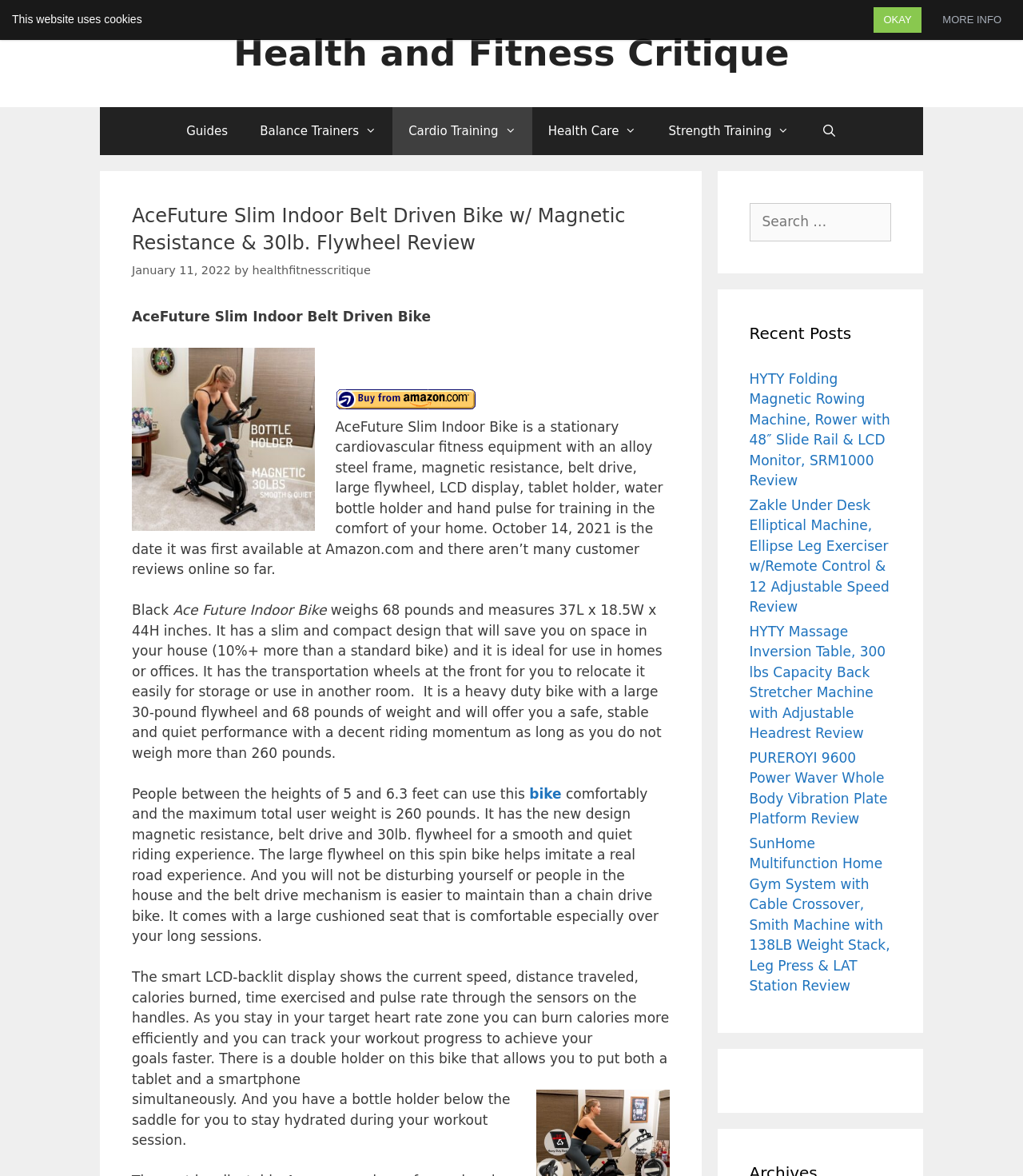What is the purpose of the transportation wheels?
Observe the image and answer the question with a one-word or short phrase response.

Easy relocation